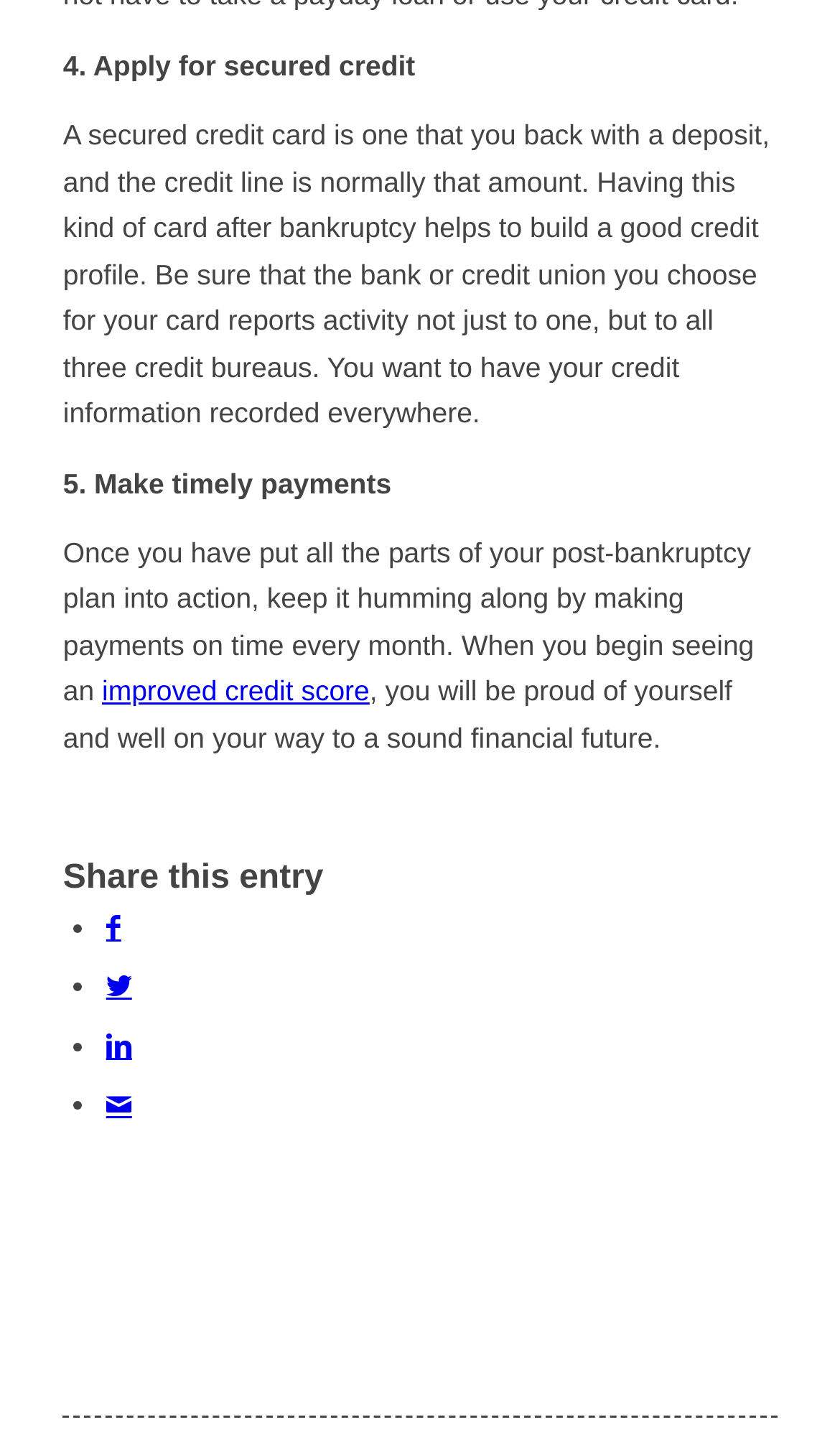Please study the image and answer the question comprehensively:
What is the fifth step in the post-bankruptcy plan?

The webpage lists five steps in the post-bankruptcy plan, and the fifth step is to make timely payments, which is indicated by the StaticText element with the text '5. Make timely payments' and bounding box coordinates [0.075, 0.324, 0.466, 0.346].